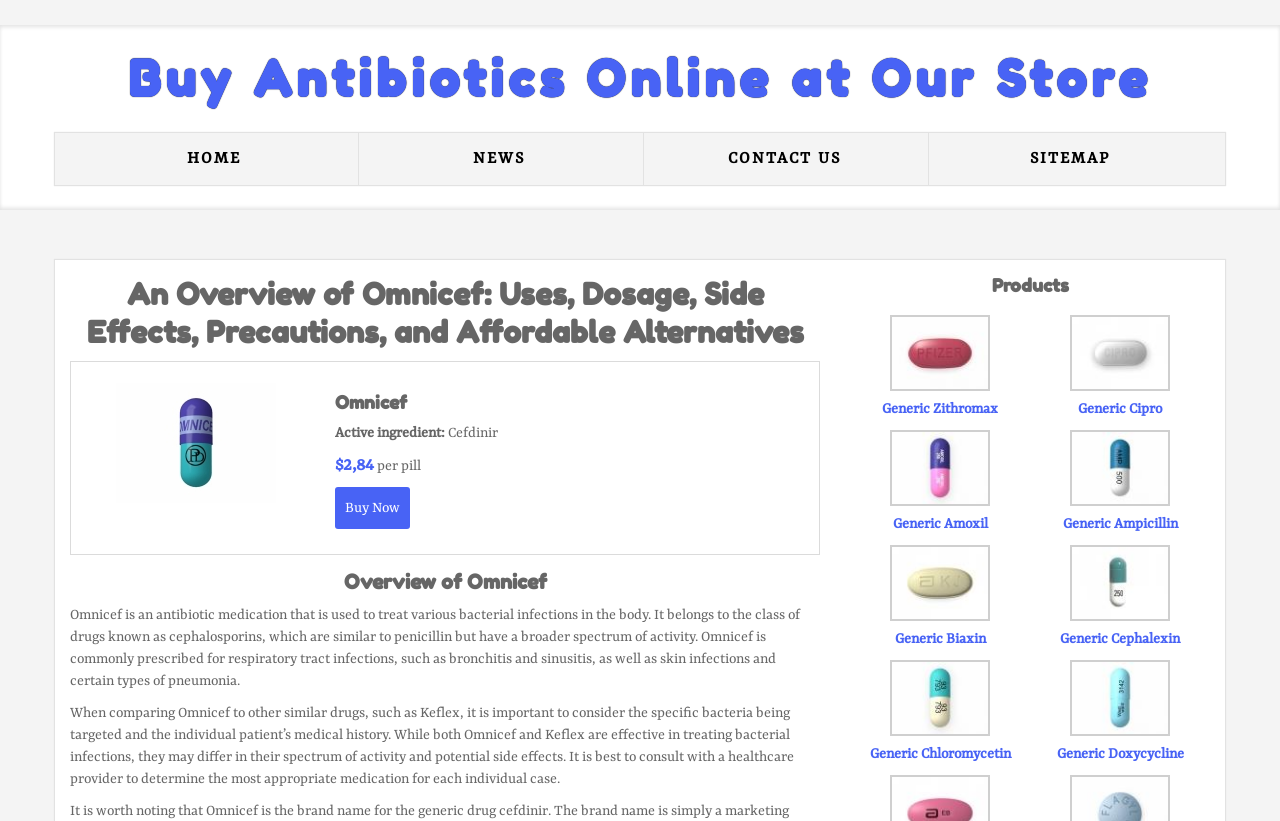Extract the main heading text from the webpage.

An Overview of Omnicef: Uses, Dosage, Side Effects, Precautions, and Affordable Alternatives